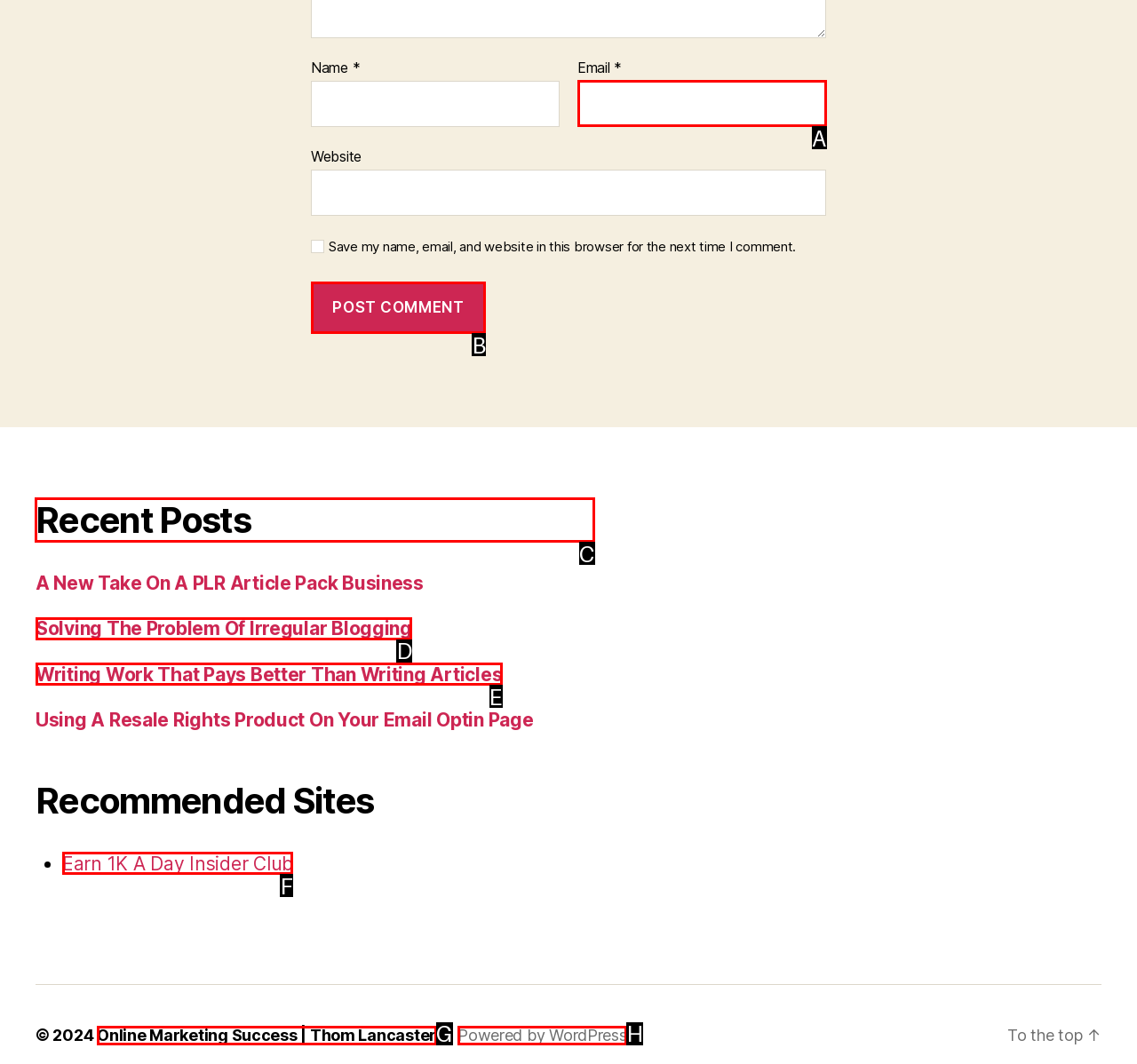Which option should be clicked to execute the task: View recent news?
Reply with the letter of the chosen option.

None